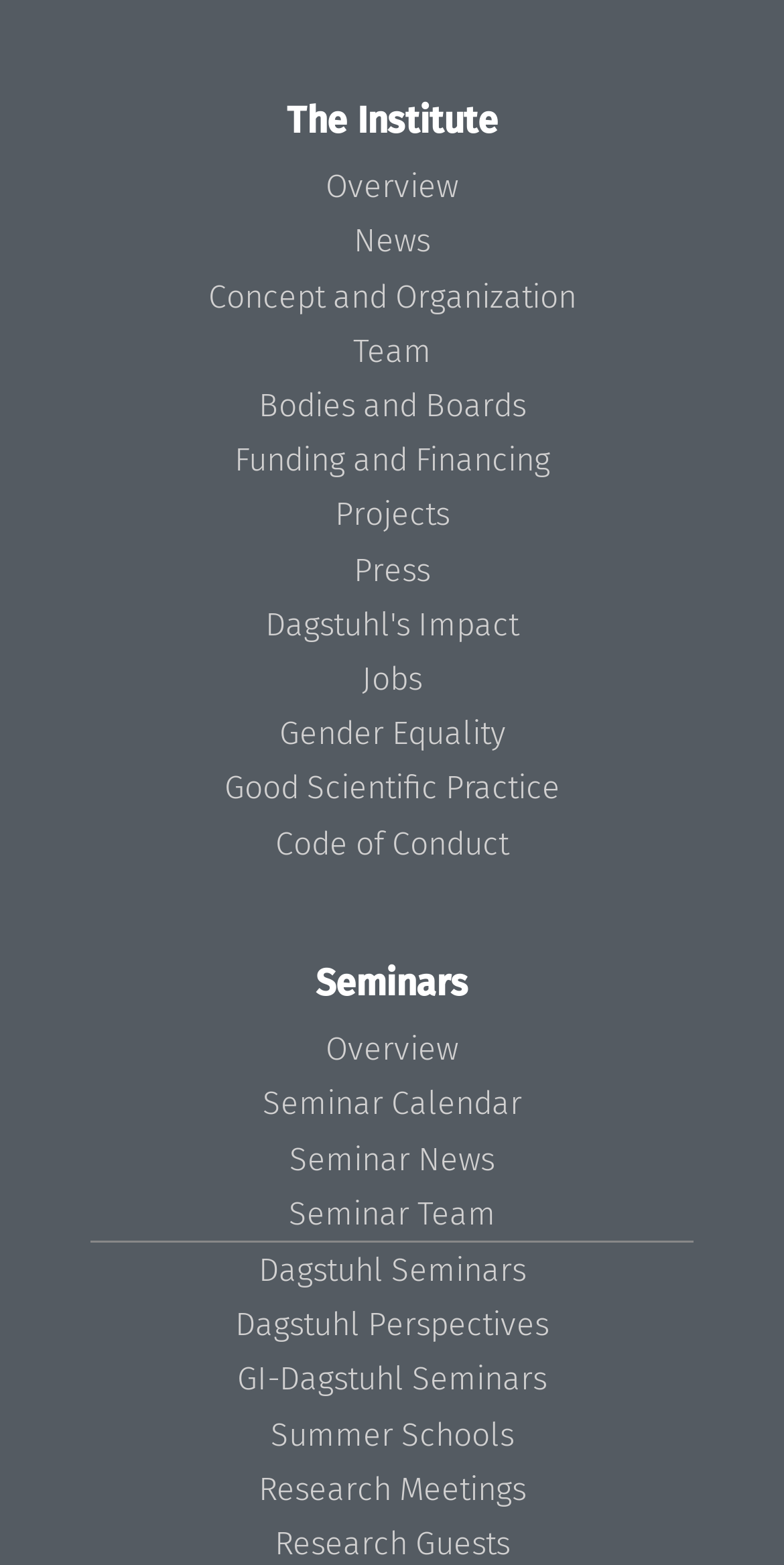Determine the bounding box coordinates of the clickable area required to perform the following instruction: "view Seminars". The coordinates should be represented as four float numbers between 0 and 1: [left, top, right, bottom].

[0.403, 0.614, 0.597, 0.642]